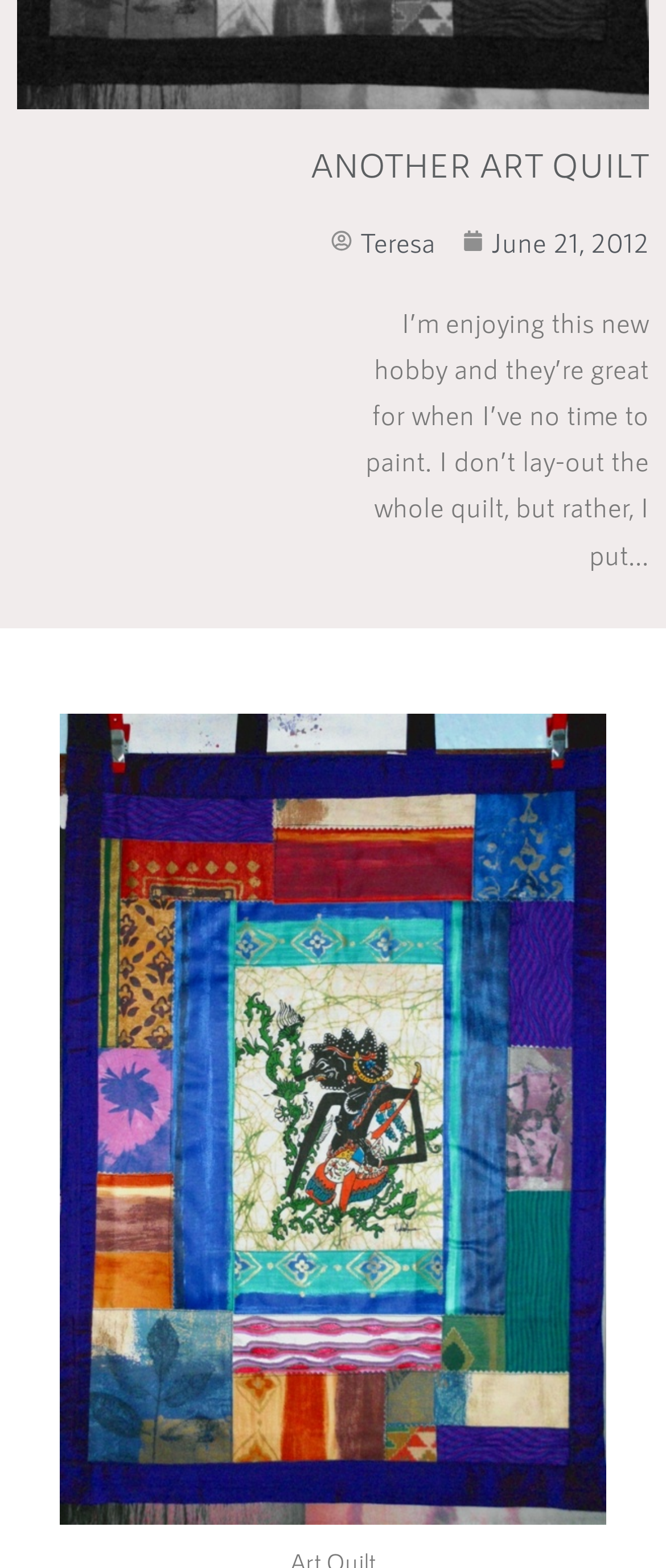Respond with a single word or phrase to the following question: What is the activity mentioned in the text?

paint